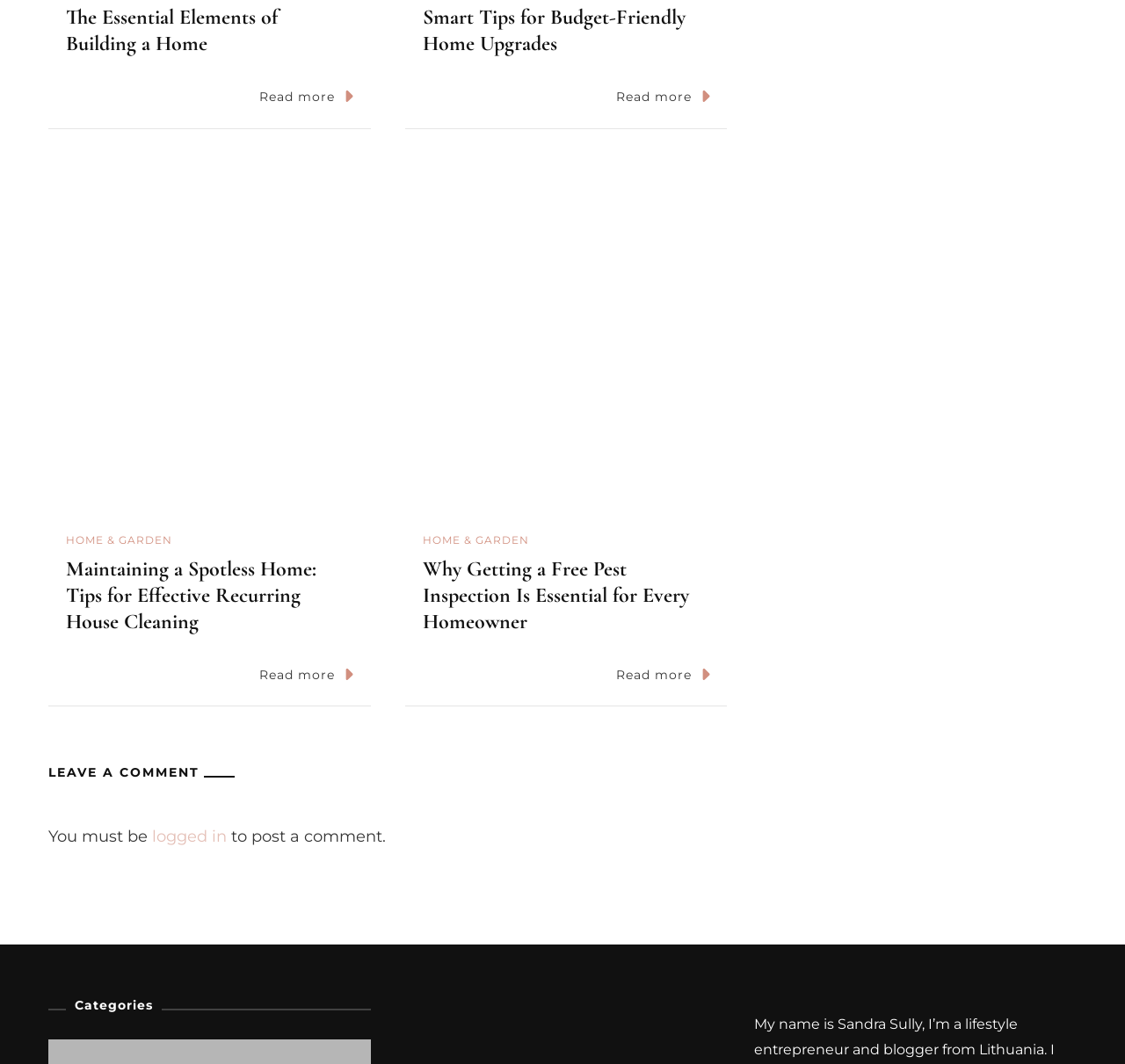Highlight the bounding box coordinates of the element that should be clicked to carry out the following instruction: "Read more about The Essential Elements of Building a Home". The coordinates must be given as four float numbers ranging from 0 to 1, i.e., [left, top, right, bottom].

[0.231, 0.08, 0.314, 0.104]